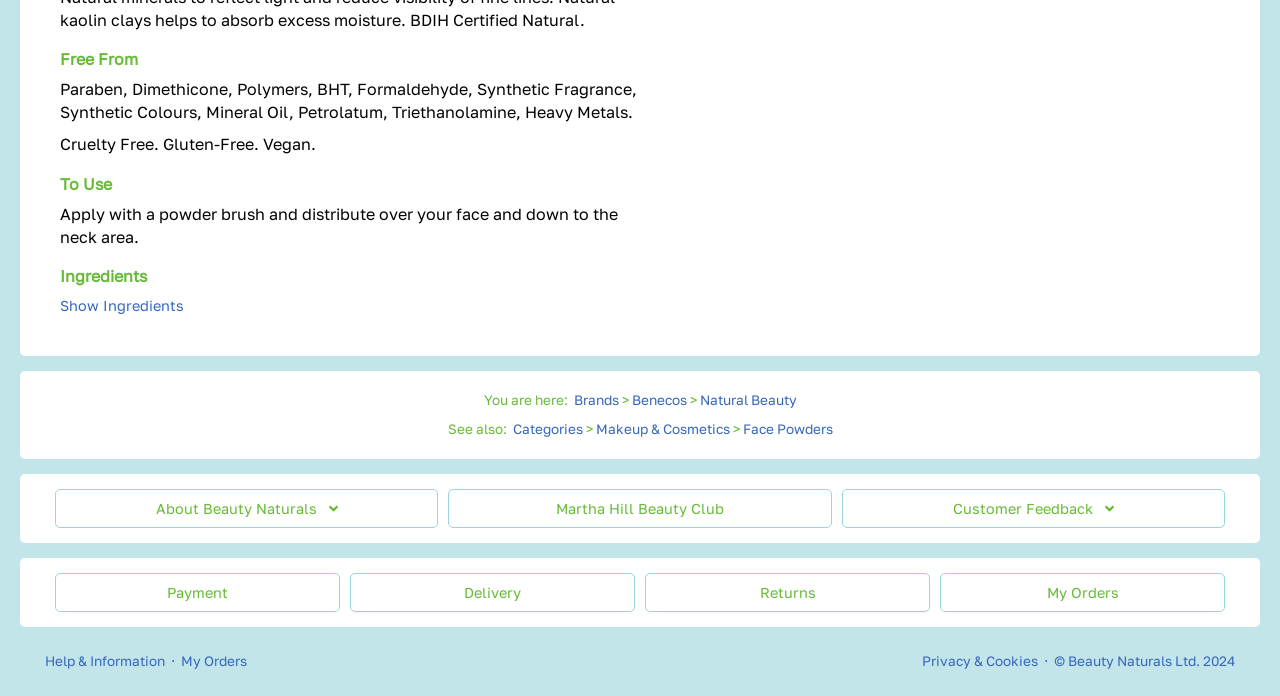Bounding box coordinates are specified in the format (top-left x, top-left y, bottom-right x, bottom-right y). All values are floating point numbers bounded between 0 and 1. Please provide the bounding box coordinate of the region this sentence describes: Benecos

[0.493, 0.563, 0.536, 0.586]